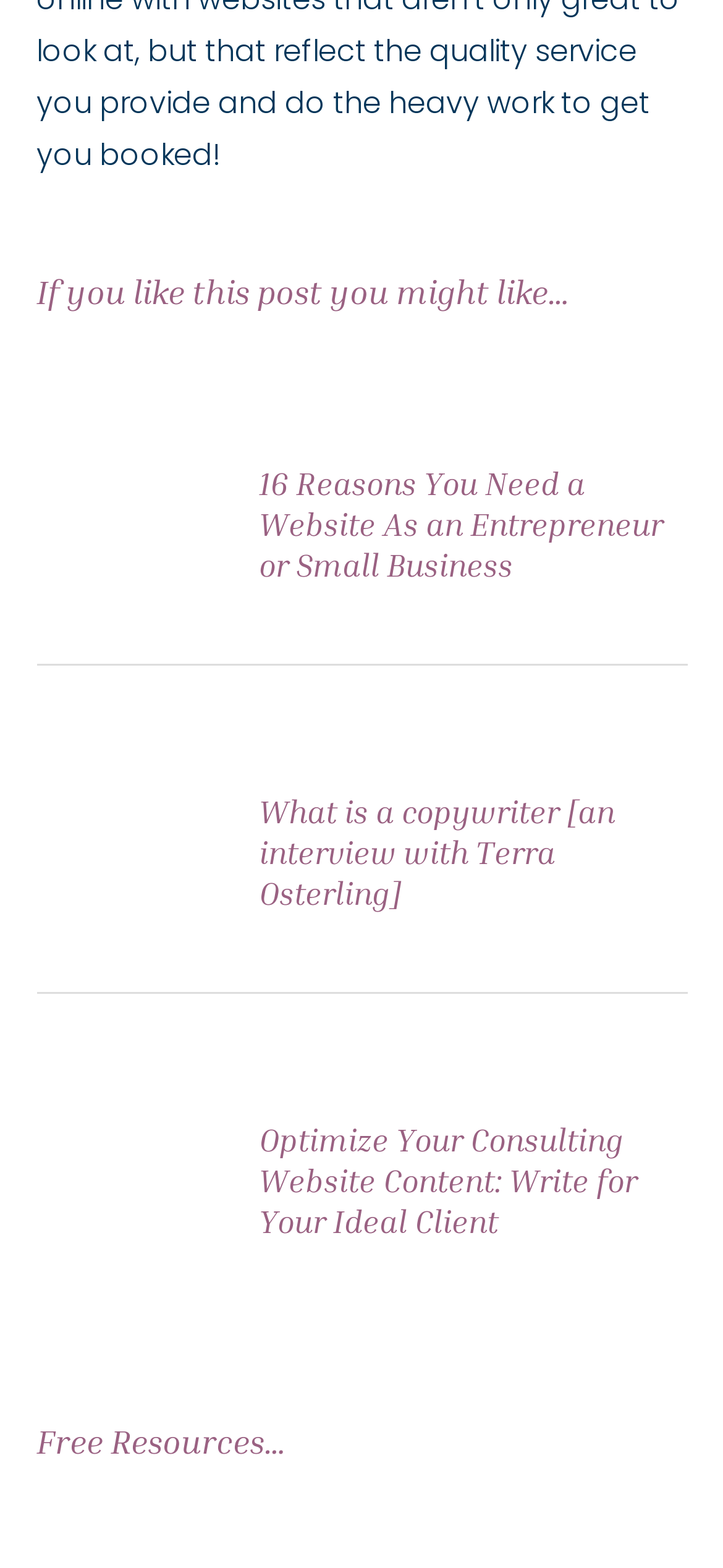How many articles are on this webpage?
Look at the image and provide a short answer using one word or a phrase.

3